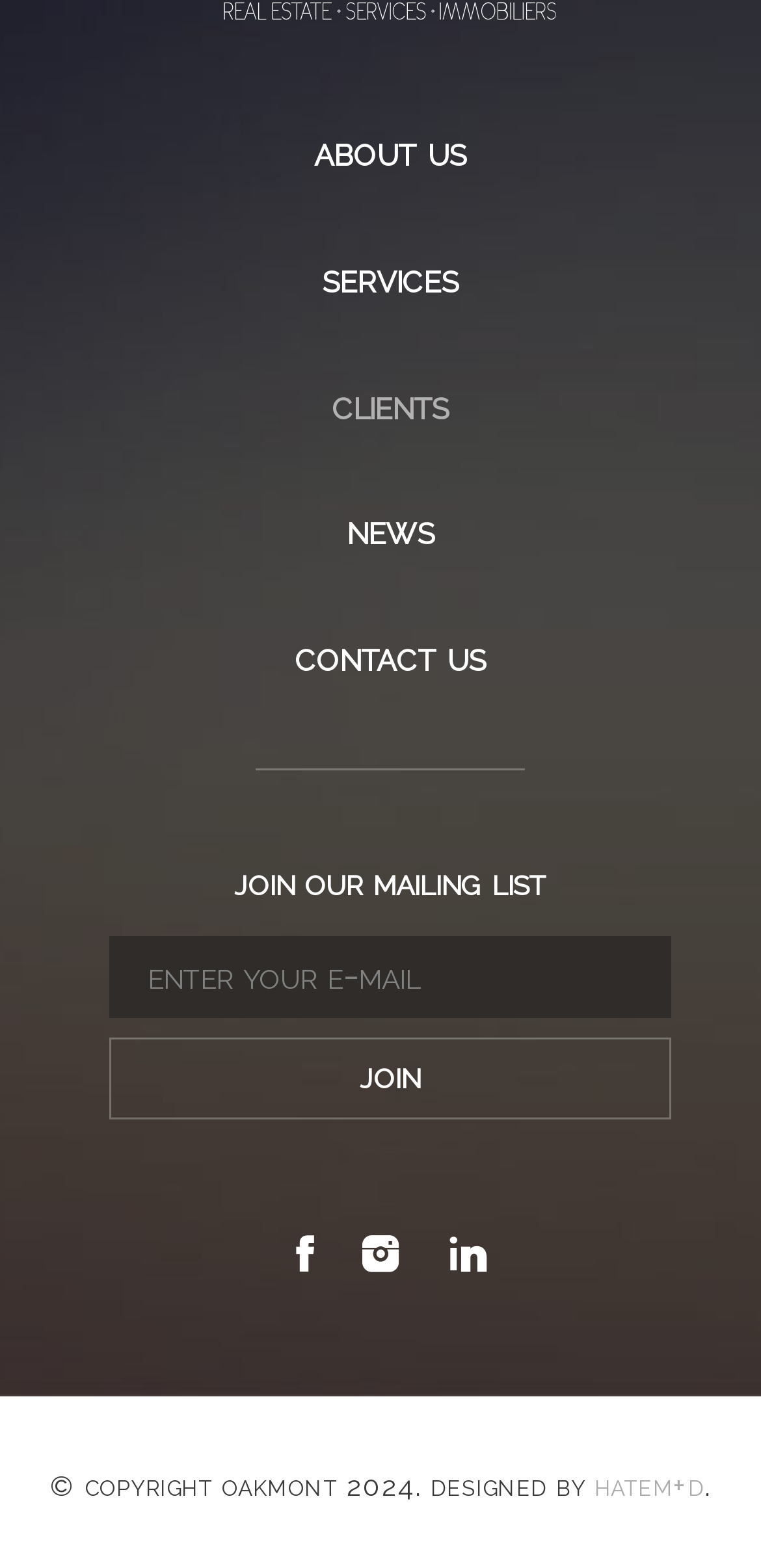What is the purpose of the textbox?
Make sure to answer the question with a detailed and comprehensive explanation.

I found a textbox with a label 'Enter your e-mail' and a 'Join' button next to it, which suggests that the purpose of the textbox is to enter an email address to join a mailing list.